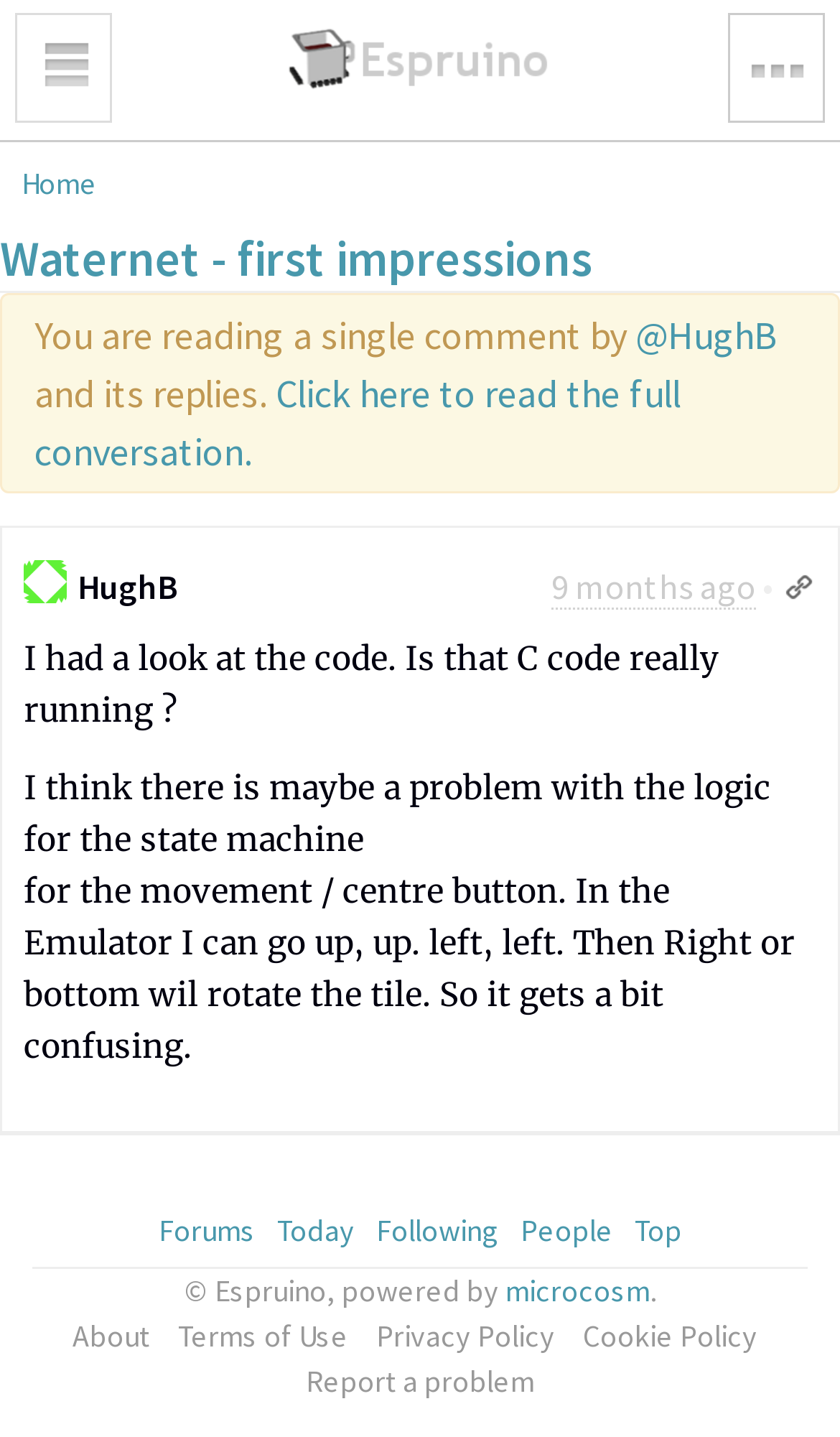Describe all the visual and textual components of the webpage comprehensively.

The webpage is about a comment on Waternet, with the title "Waternet - first impressions (Comment 17133993)". At the top, there are two buttons, "Toggle navigation" and "Toggle metabar", positioned on the left and right sides, respectively. Below them, there is a link "Espruino - Powered by Microcosm" with an accompanying image.

The main content area has a heading "Waternet - first impressions" followed by a link with the same text. Below the heading, there is a text "You are reading a single comment by @HughB and its replies." with a link to read the full conversation. The comment is from Fri, Sep 22, 2023 8:01 PM, which is 9 months ago.

The comment itself is a discussion about some code, with the author expressing concerns about the logic for the state machine. The text is divided into three paragraphs, with the author describing their experience with the emulator and how it can get confusing.

At the bottom of the page, there are several links, including "Forums", "Today", "Following", "People", and "Top", positioned horizontally. Below these links, there is a separator line, followed by a copyright notice "© Espruino, powered by microcosm" with links to "About", "Terms of Use", "Privacy Policy", "Cookie Policy", and "Report a problem".